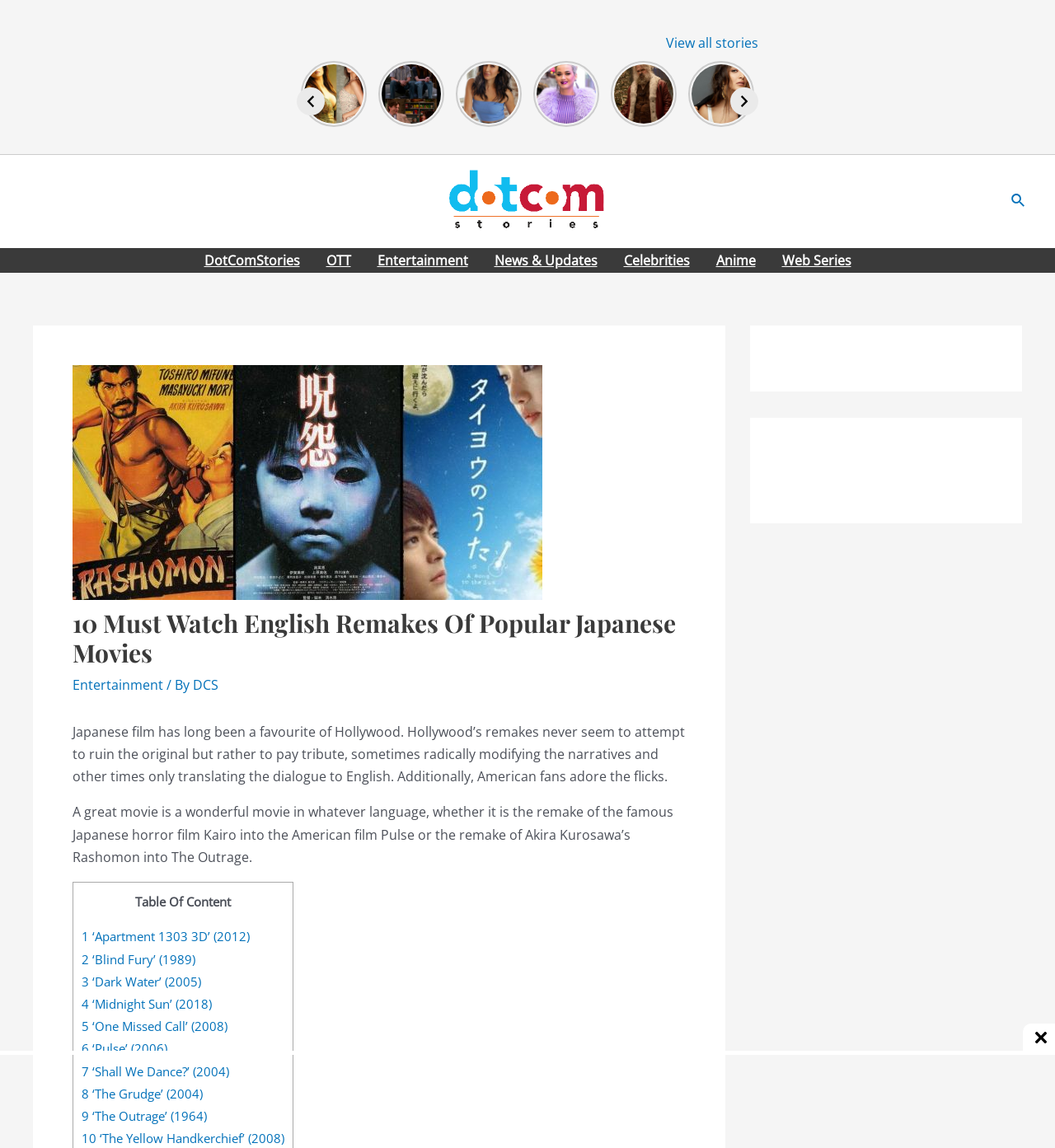What is the principal heading displayed on the webpage?

10 Must Watch English Remakes Of Popular Japanese Movies